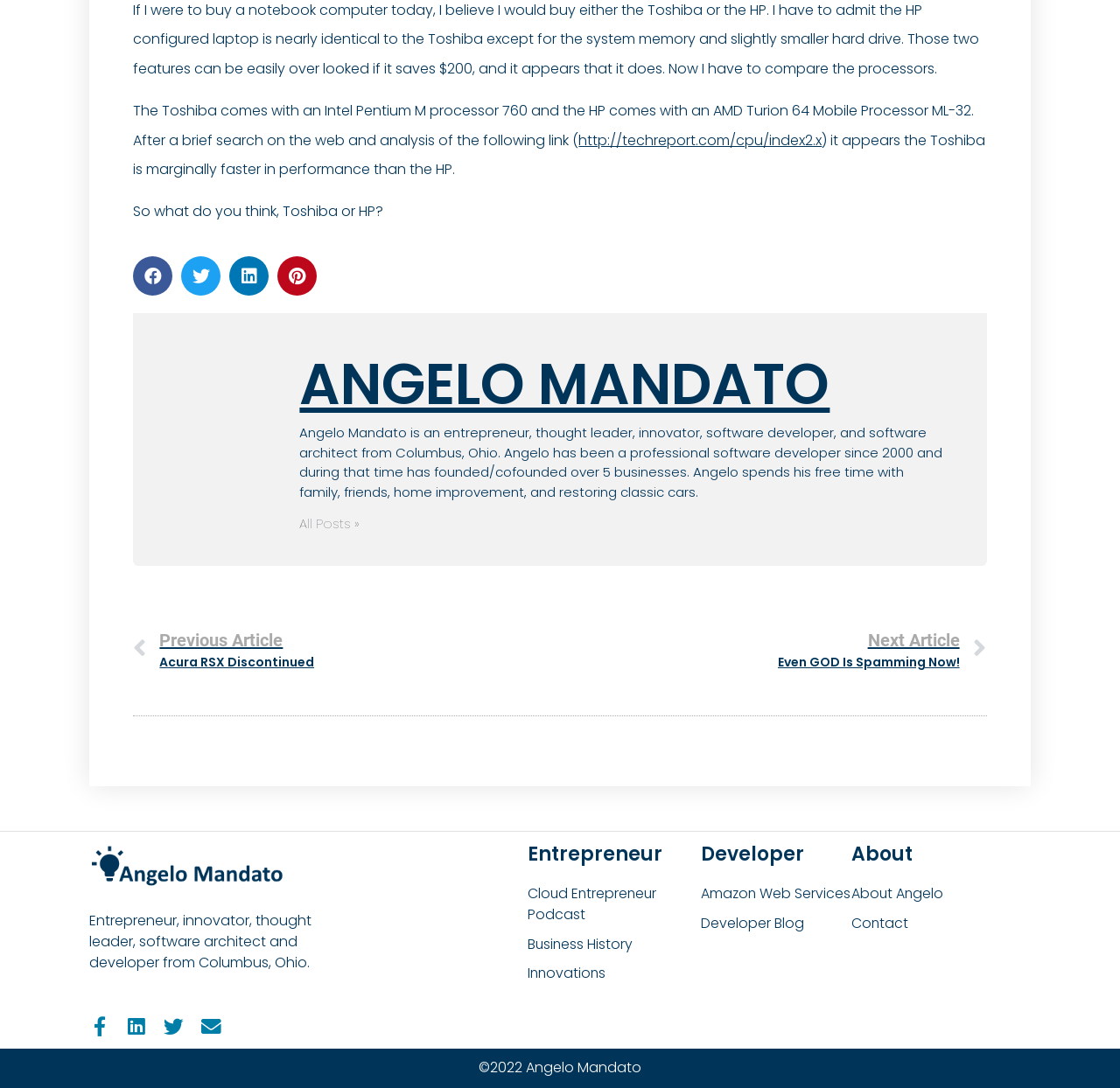Based on the element description: "Developer Blog", identify the UI element and provide its bounding box coordinates. Use four float numbers between 0 and 1, [left, top, right, bottom].

[0.626, 0.859, 0.76, 0.878]